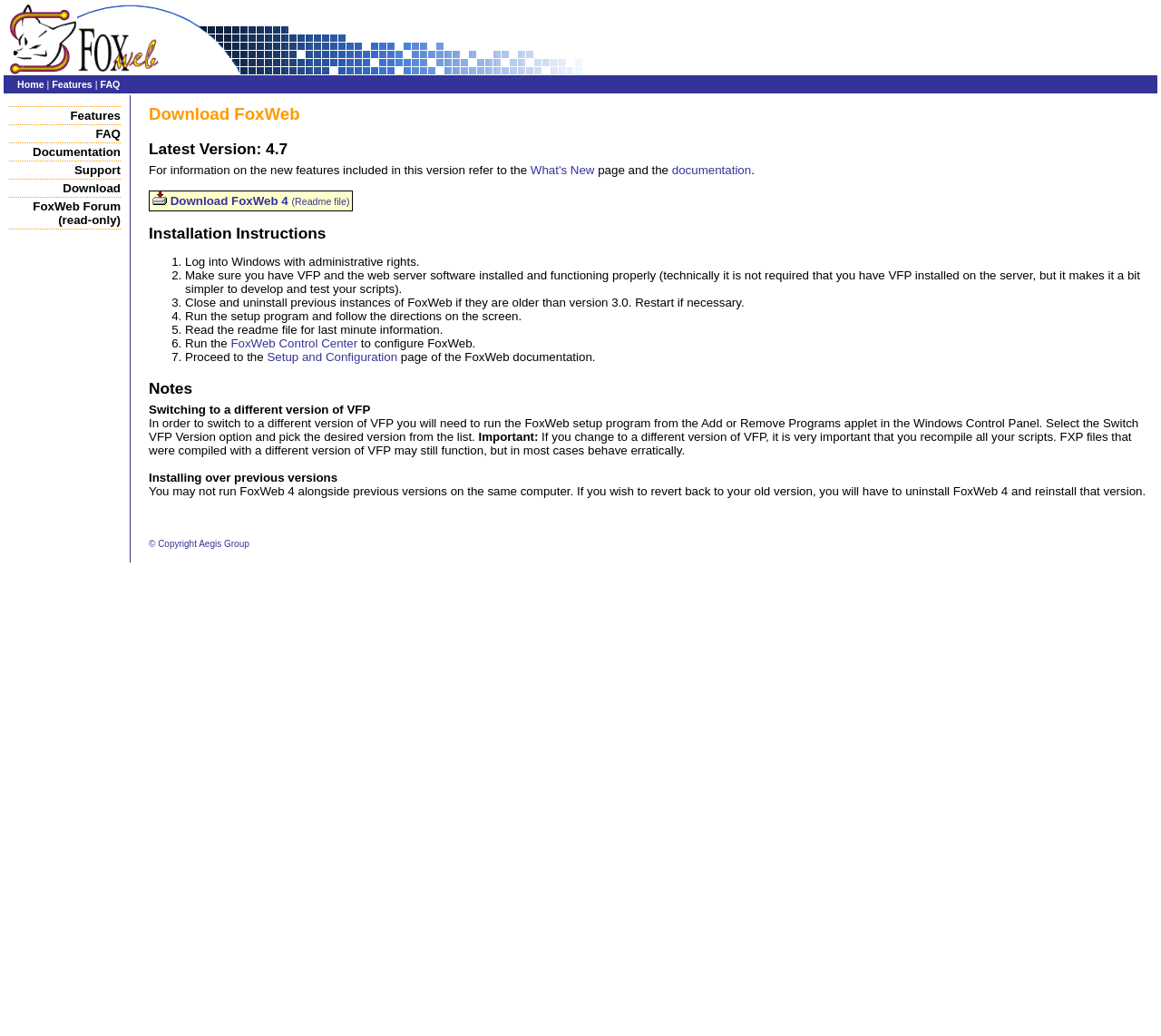Examine the image and give a thorough answer to the following question:
What happens if I change to a different version of VFP?

If I change to a different version of VFP, it is very important that I recompile all my scripts, because FXP files that were compiled with a different version of VFP may still function, but in most cases behave erratically, as mentioned in the 'Notes' section.